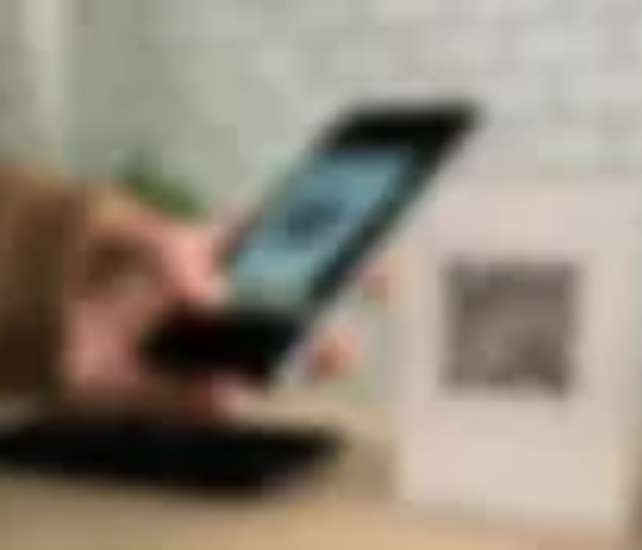Provide a comprehensive description of the image.

The image showcases a person holding a smartphone, poised to scan a QR code placed on a card or stand on a table. The background features a soft-focus aesthetic with hints of greenery, suggesting a cozy dining environment. This scene exemplifies the convenience of modern technology in dining experiences, where QR codes facilitate quick menu browsing, ordering, and payment through a simple smartphone scan. This contactless method enhances safety and efficiency, revolutionizing the way customers interact with restaurant services, making their dining experience smoother and more enjoyable.